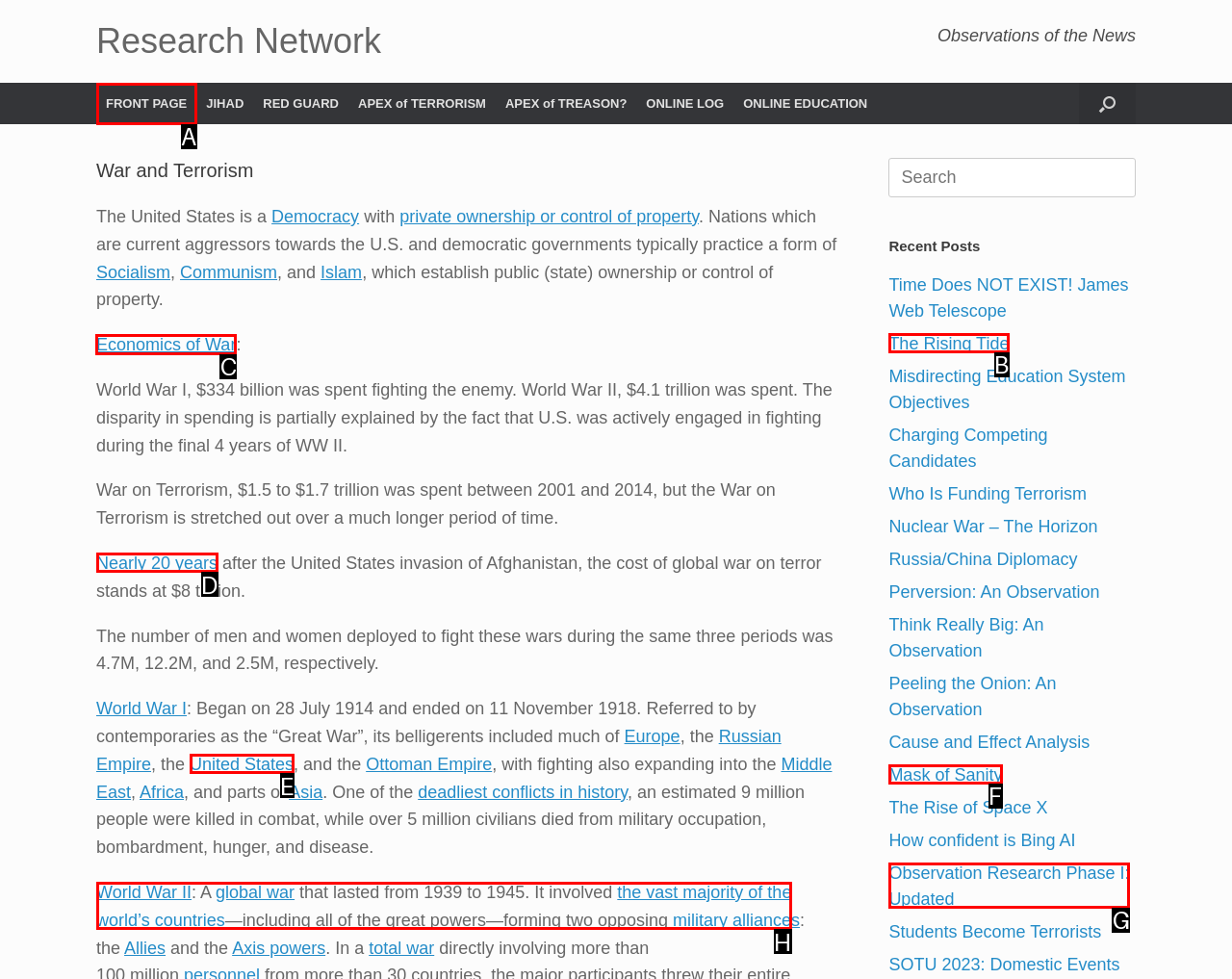For the given instruction: Learn about the Economics of War, determine which boxed UI element should be clicked. Answer with the letter of the corresponding option directly.

C